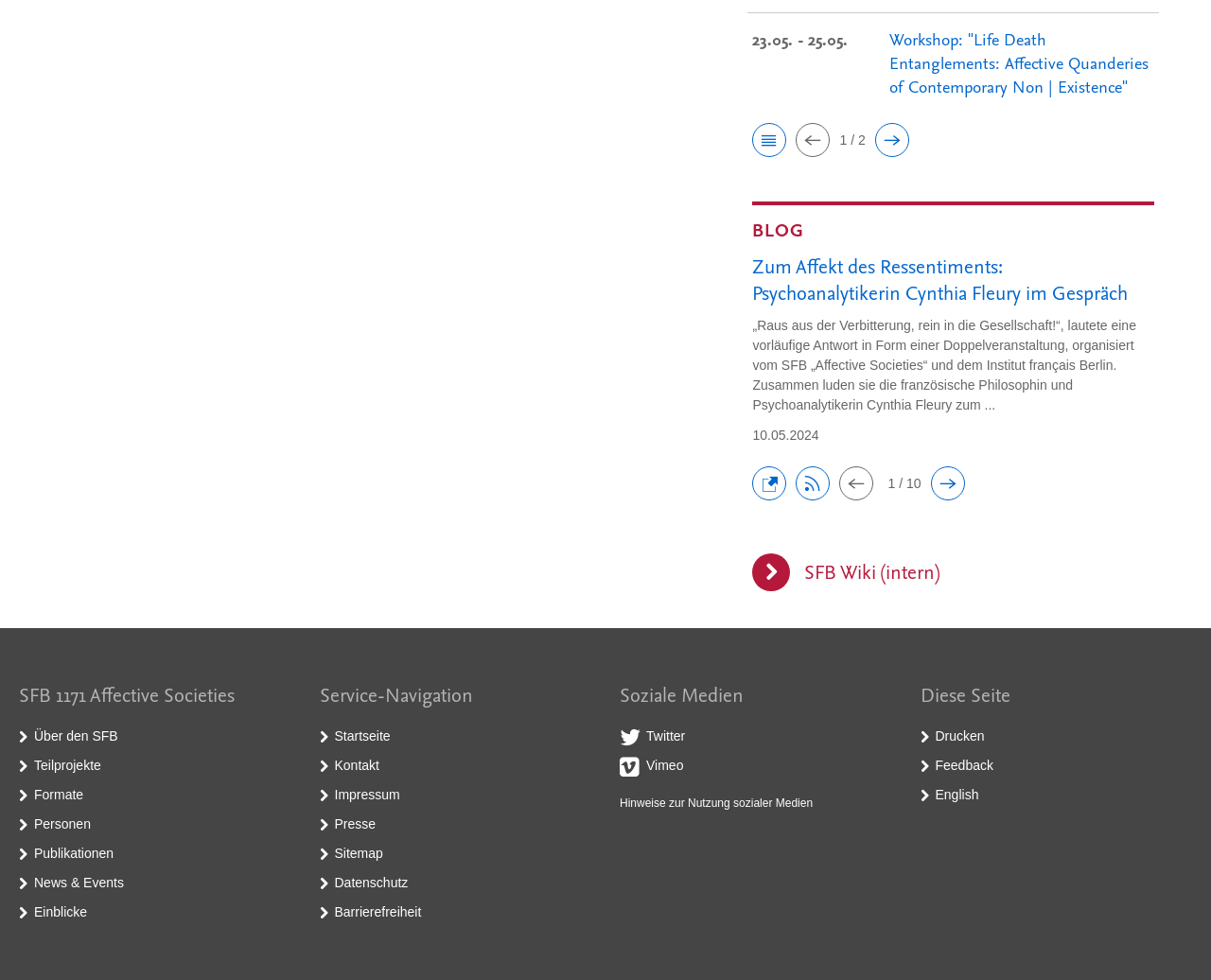How many sections are there in the service navigation?
Please respond to the question with as much detail as possible.

I found the number of sections in the service navigation by looking at the heading elements with the texts 'SFB 1171 Affective Societies', 'Service-Navigation', and 'Soziale Medien' which are located at the bottom of the webpage. There are 3 sections in total.